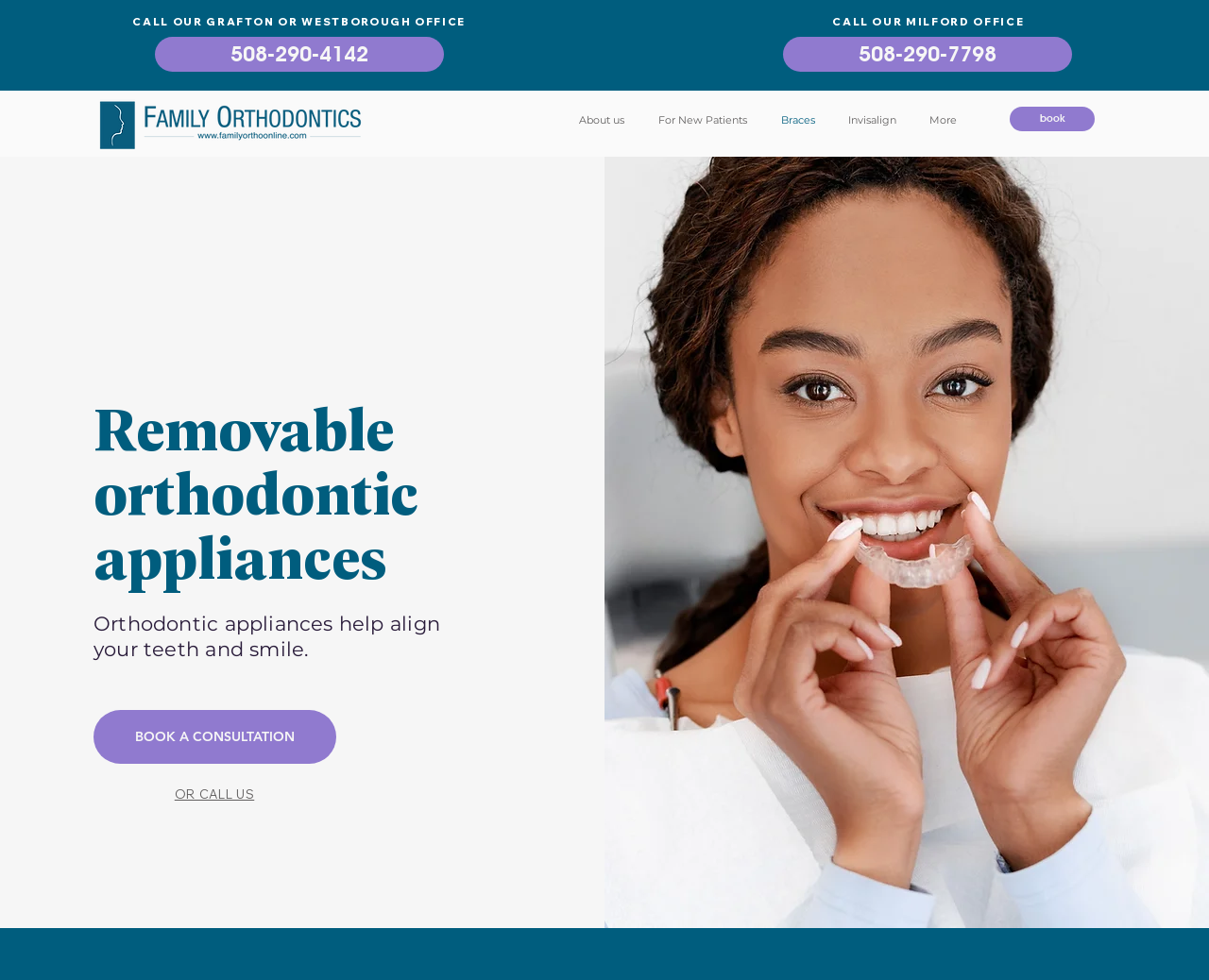Locate the bounding box coordinates of the element you need to click to accomplish the task described by this instruction: "Call the Milford office".

[0.648, 0.037, 0.887, 0.073]